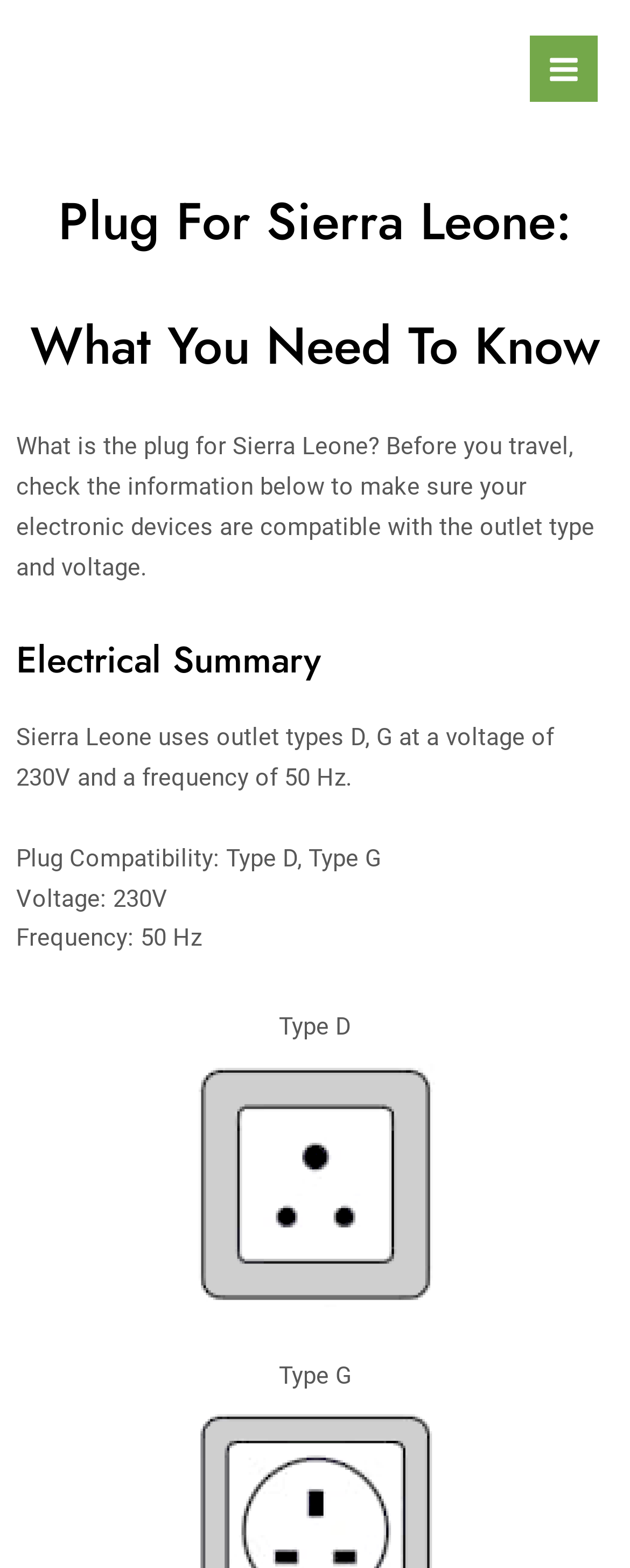Reply to the question with a single word or phrase:
How many types of outlets are compatible with Sierra Leone's outlets?

2